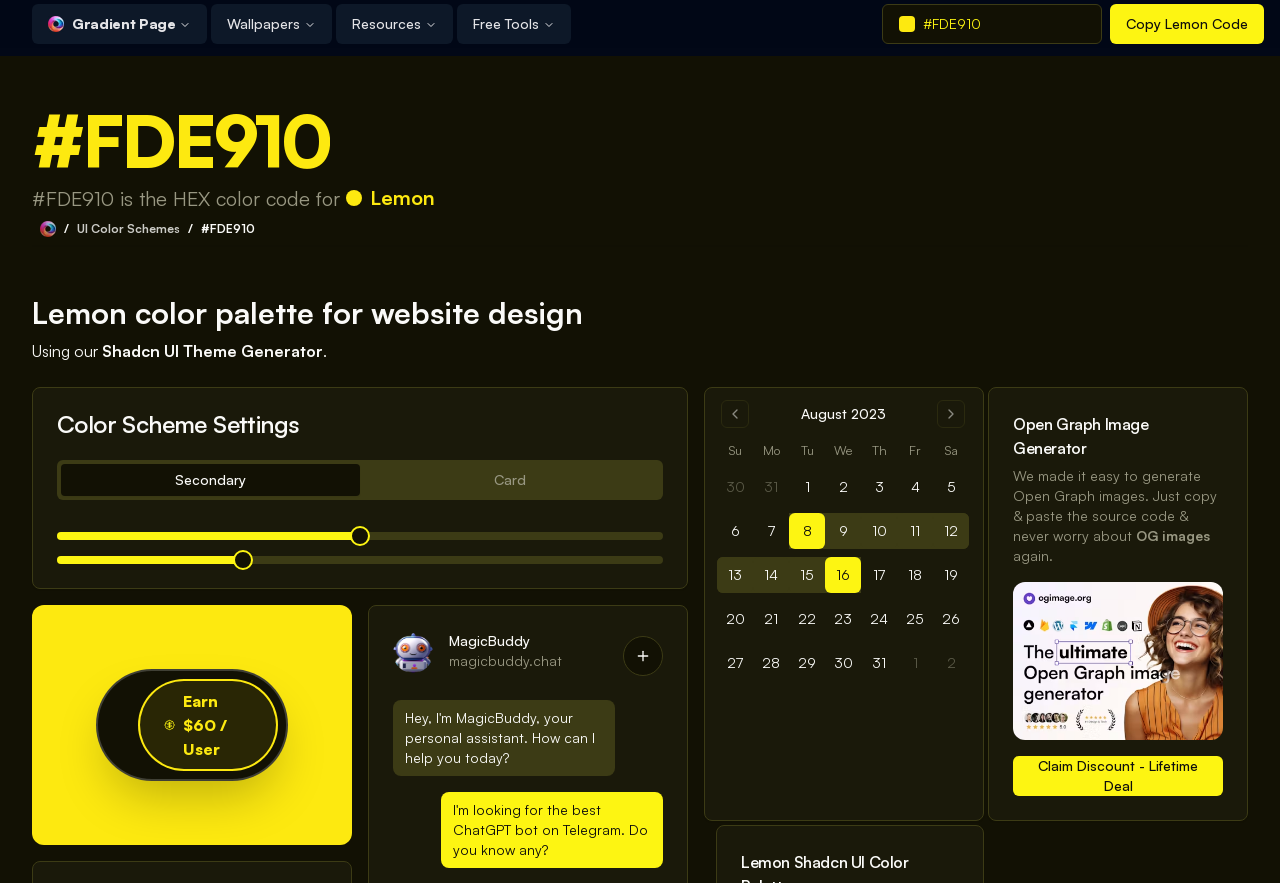Determine the bounding box coordinates of the region to click in order to accomplish the following instruction: "Click the Wallpapers button". Provide the coordinates as four float numbers between 0 and 1, specifically [left, top, right, bottom].

[0.165, 0.005, 0.26, 0.05]